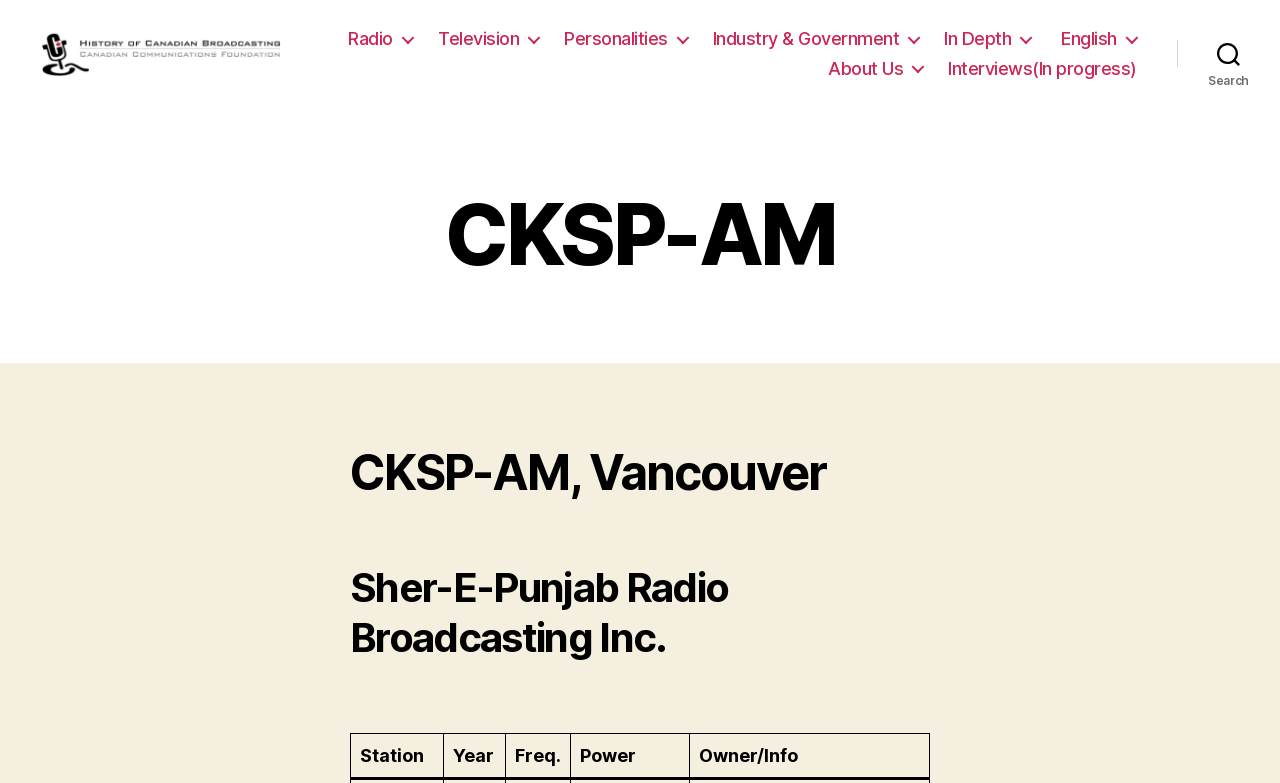Determine the bounding box coordinates of the clickable element necessary to fulfill the instruction: "visit the About Us page". Provide the coordinates as four float numbers within the 0 to 1 range, i.e., [left, top, right, bottom].

[0.647, 0.08, 0.721, 0.108]